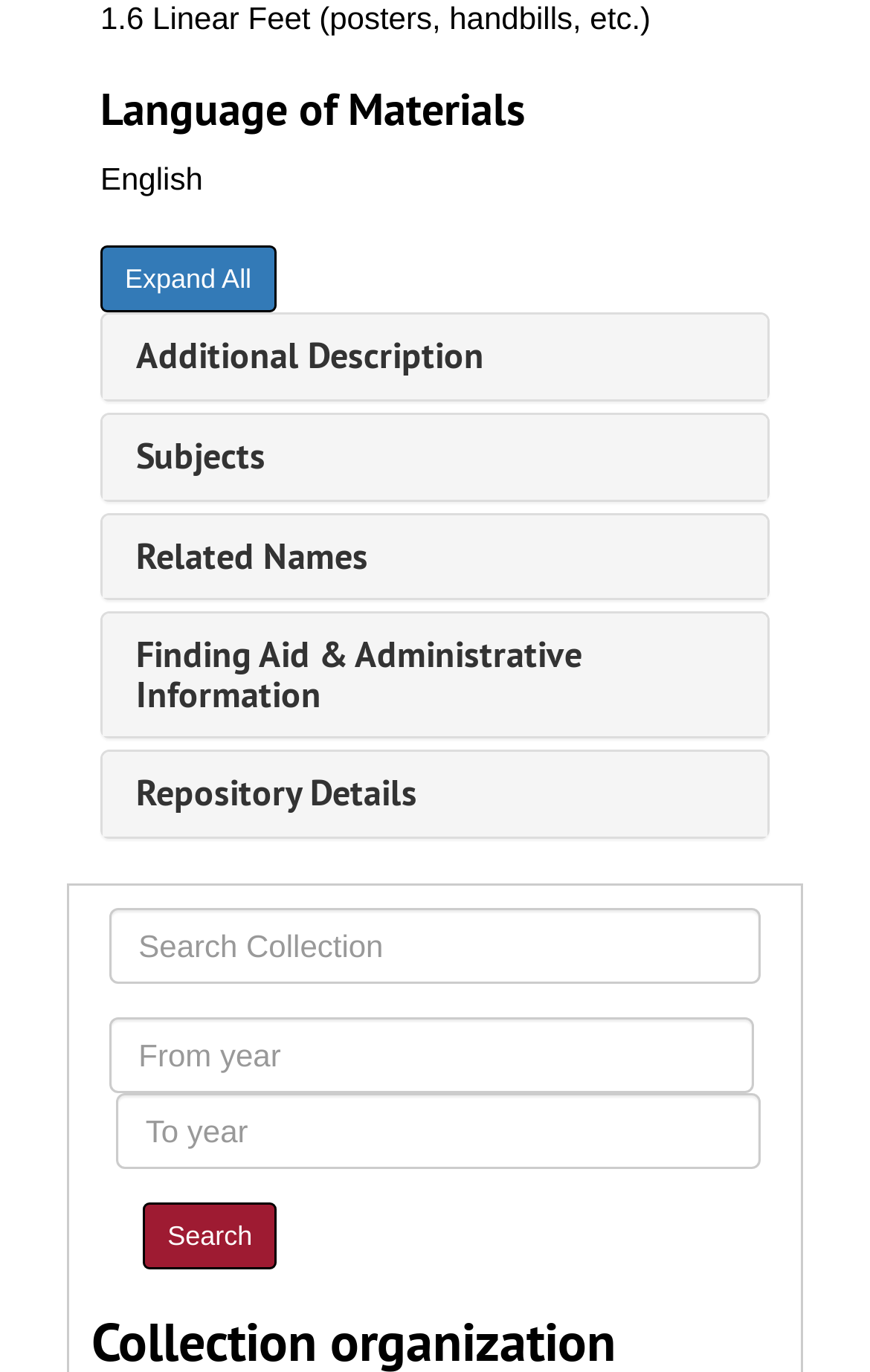What is the purpose of the 'Expand All' button?
Give a detailed and exhaustive answer to the question.

The 'Expand All' button is located near the top of the webpage, and it is likely that clicking this button will expand all of the sections on the webpage, such as 'Additional Description', 'Subjects', and so on.